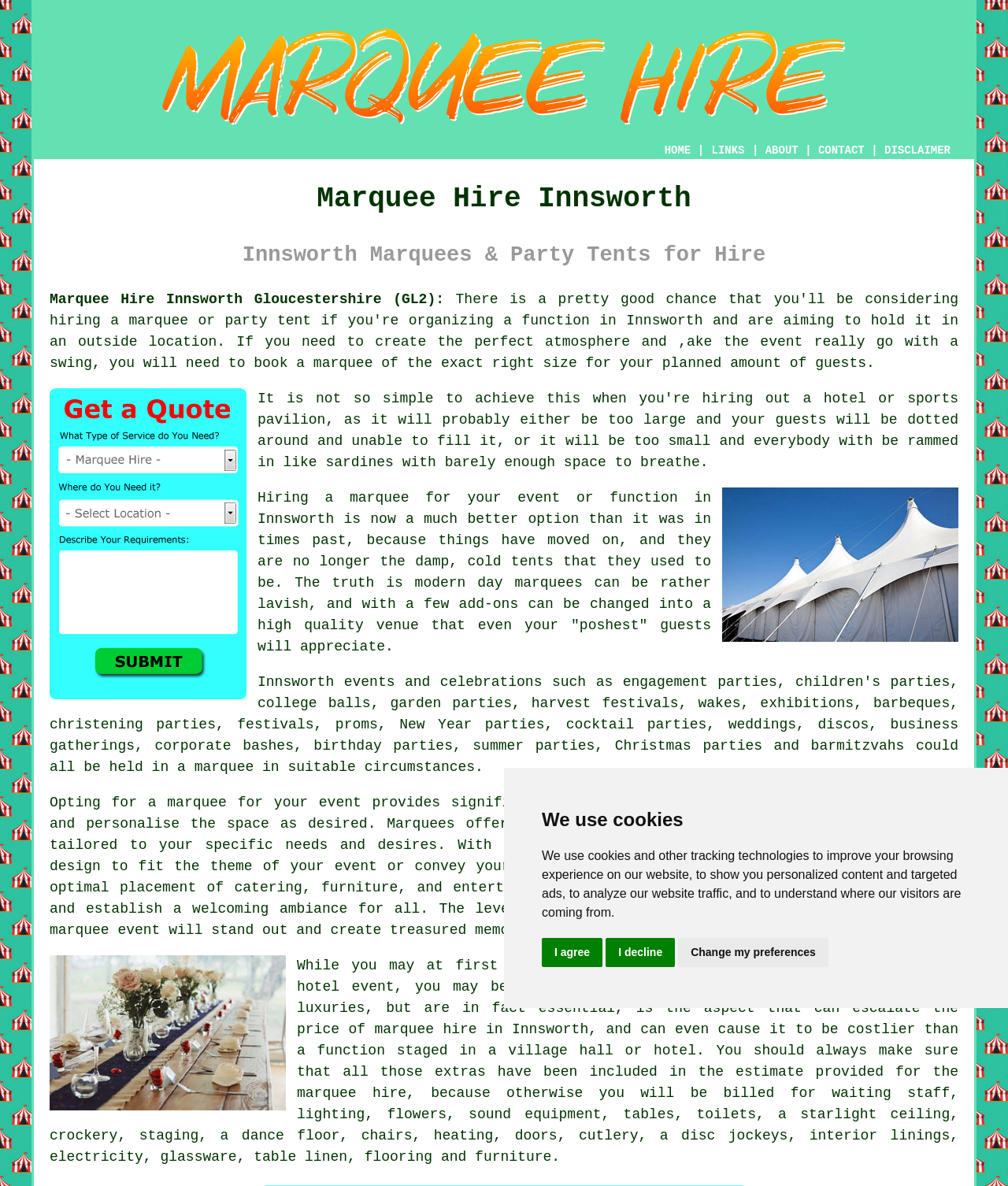Offer a thorough description of the webpage.

The webpage is about Marquee Hire Innsworth Gloucestershire, with a focus on renting marquees, gazebos, and party tents in the Innsworth area. At the top, there is a prominent image of a marquee, accompanied by a navigation menu with links to HOME, ABOUT, CONTACT, and DISCLAIMER.

Below the navigation menu, there are two headings: "Marquee Hire Innsworth" and "Innsworth Marquees & Party Tents for Hire". These headings are followed by a brief introduction to the service, with links to related topics such as hiring a marquee and getting quotes.

On the left side of the page, there is a section with a heading "Marquee Hire Innsworth Gloucestershire (GL2)" and a brief description of the benefits of hiring a marquee, including flexibility and customization options. This section also features an image of a marquee and a link to get quotes.

On the right side of the page, there is a longer paragraph discussing the advantages of modern marquees, including their ability to be transformed into high-quality venues. Below this, there is another paragraph highlighting the benefits of opting for a marquee, such as customization and flexibility.

At the bottom of the page, there is an image of a marquee with a phone number, and a partial sentence that appears to be a continuation of the previous paragraph.

Throughout the page, there are several buttons and links, including a cookie consent dialog at the top, which can be agreed to, declined, or customized.